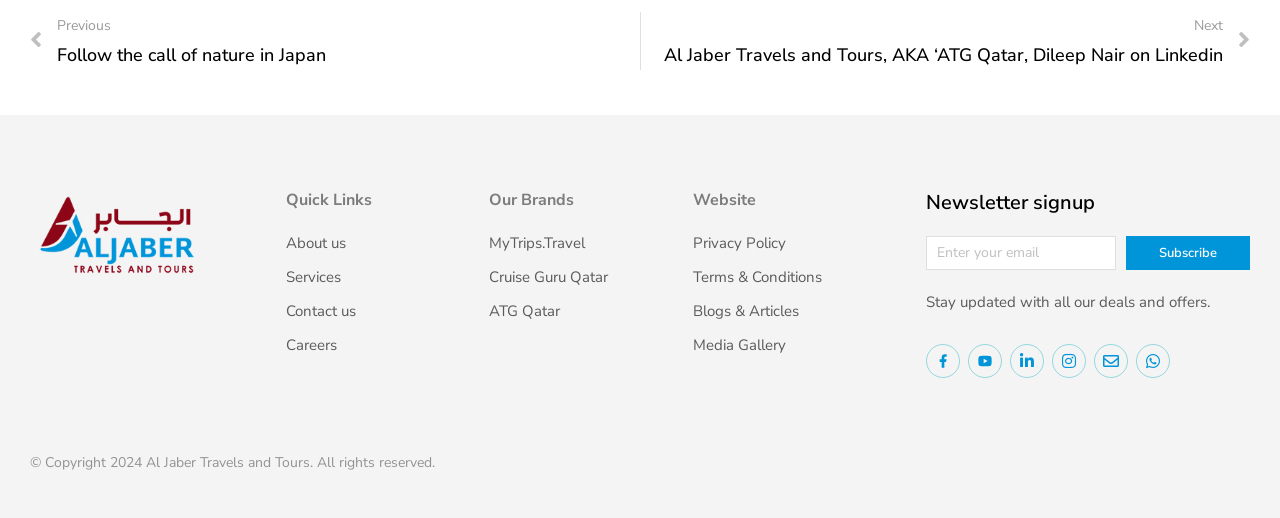Please provide a detailed answer to the question below based on the screenshot: 
What is the company name?

I found the company name 'Al Jaber Travels and Tours' by looking at the image with the text 'al jaber' and also the copyright information at the bottom of the page.